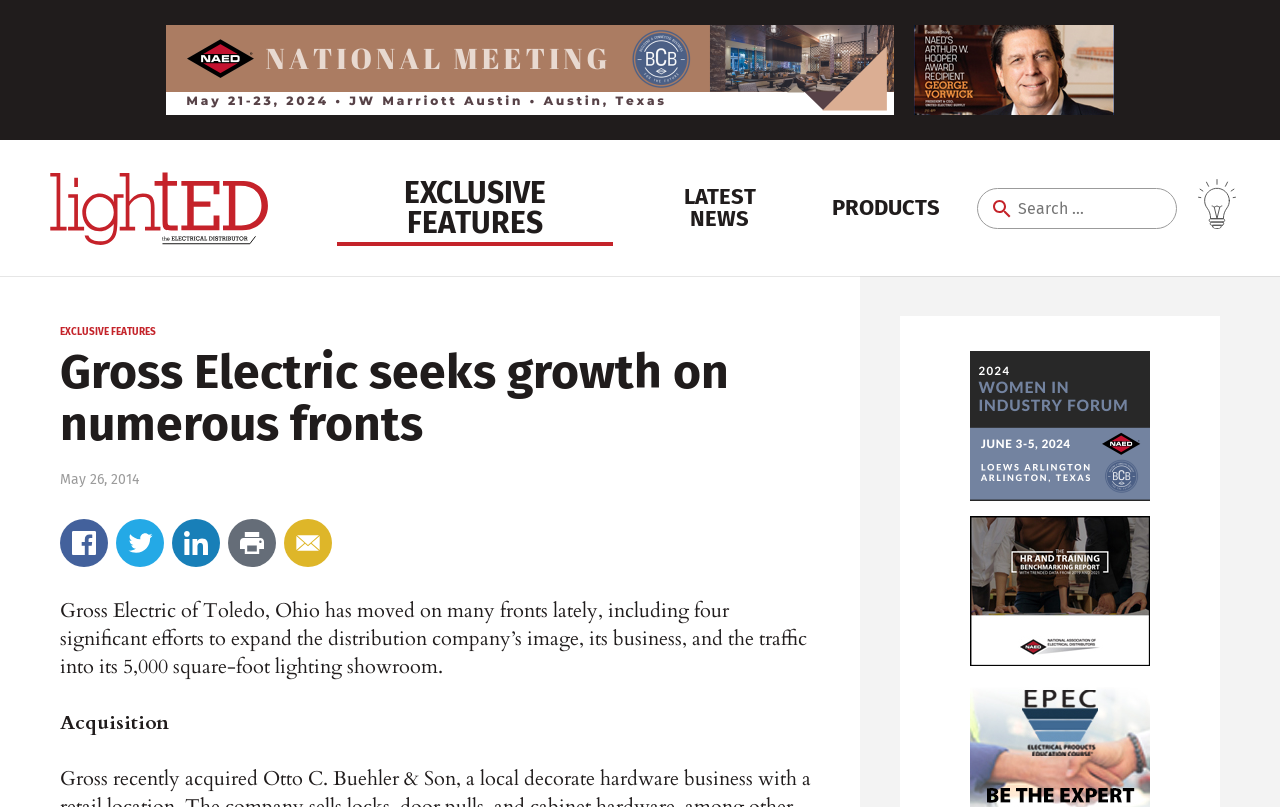Given the element description parent_node: Search for:, specify the bounding box coordinates of the corresponding UI element in the format (top-left x, top-left y, bottom-right x, bottom-right y). All values must be between 0 and 1.

[0.935, 0.221, 0.967, 0.283]